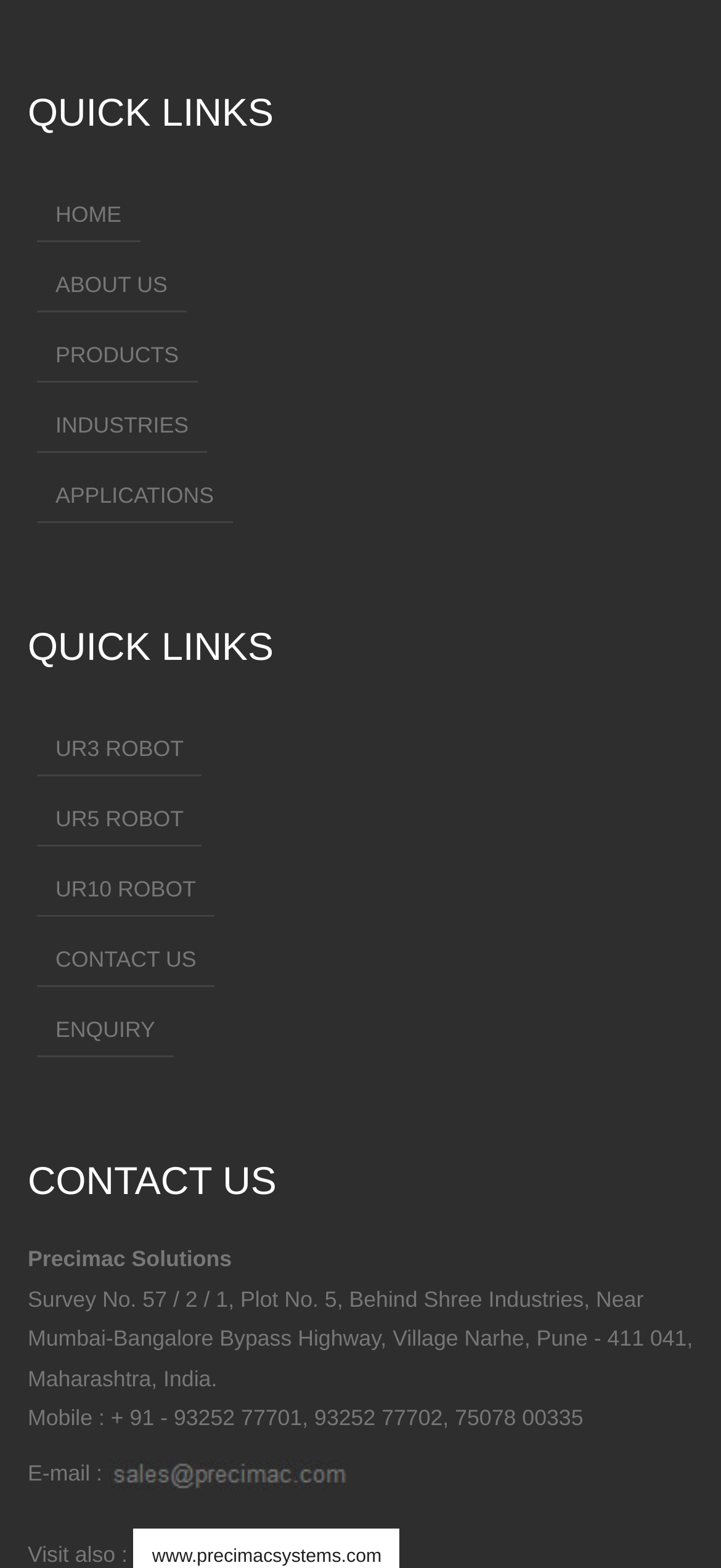Please locate the bounding box coordinates of the region I need to click to follow this instruction: "contact us".

[0.051, 0.597, 0.298, 0.63]